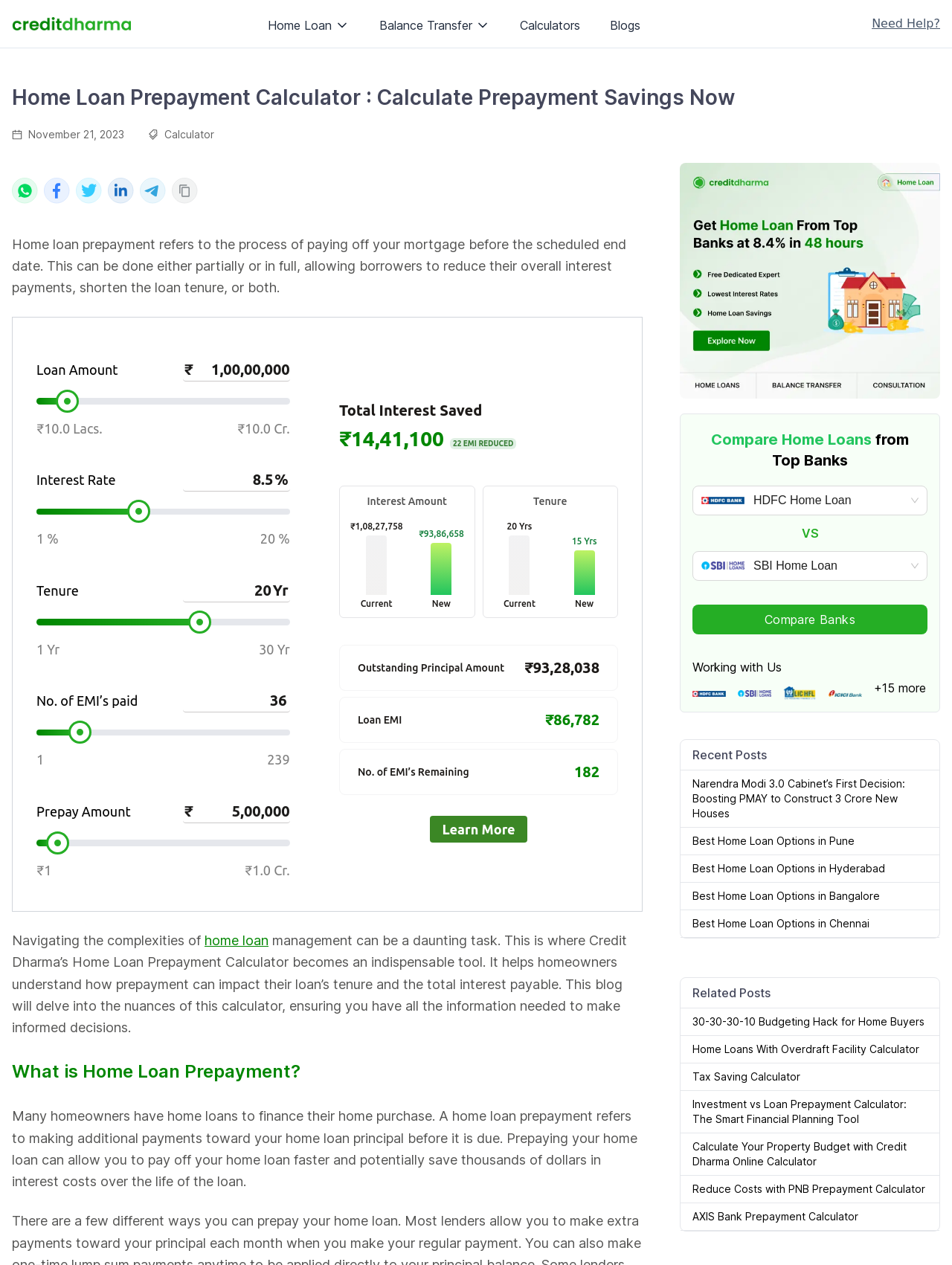Explain the features and main sections of the webpage comprehensively.

This webpage is a home loan prepayment calculator that helps users calculate the savings they can make by paying off their loan early. At the top of the page, there is a logo and a navigation menu with links to "Home Loan", "Balance Transfer", "Calculators", "Blogs", and "Need Help?". Below the navigation menu, there is a heading that reads "Home Loan Prepayment Calculator : Calculate Prepayment Savings Now".

On the left side of the page, there is a calendar icon and a time indicator showing the current date and time. Below this, there is a section with social media icons, including WhatsApp, Facebook, Twitter, LinkedIn, and Telegram, as well as a "Copy to Clipboard" icon.

The main content of the page is divided into two sections. The first section explains what home loan prepayment is and how it can help borrowers save money on interest costs. This section includes a paragraph of text and a heading that reads "What is Home Loan Prepayment?".

The second section is the calculator itself, which consists of several input fields and sliders that allow users to enter their loan details, such as loan amount, interest rate, tenure, and prepayment amount. There are also several output fields that display the results of the calculation, including the total interest saved, the reduced EMI, and the new tenure.

Below the calculator, there is a section that compares home loans from top banks, with a heading that reads "Compare Home Loans from Top Banks". There is also a link to "Learn More" and a section of text that explains how Credit Dharma's Home Loan Prepayment Calculator can help homeowners make informed decisions.

At the bottom of the page, there is a link to "Credit Dharma Home Loan" with an accompanying image.